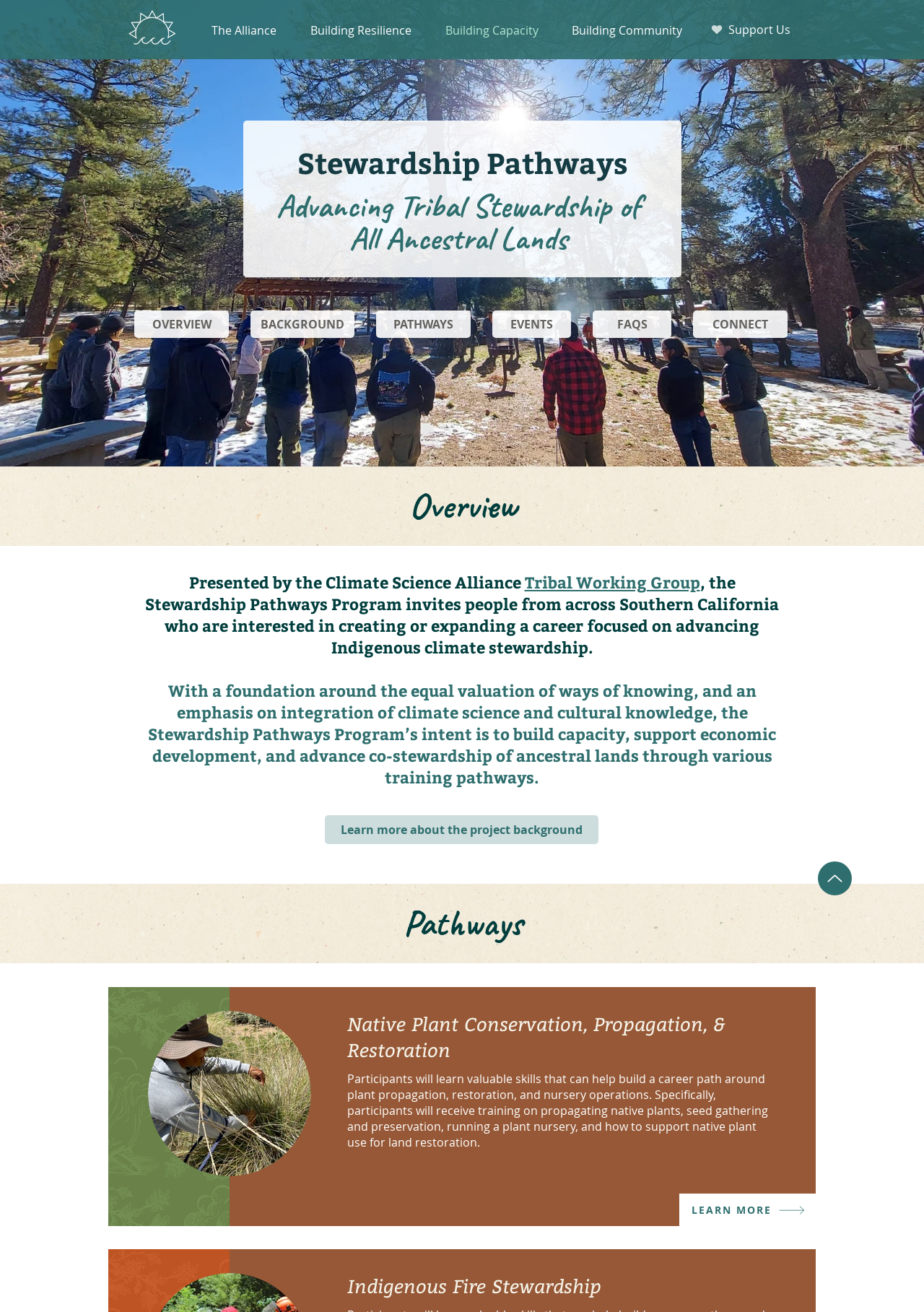Please identify the bounding box coordinates of the clickable area that will allow you to execute the instruction: "Click the Climate Science Alliance logo".

[0.126, 0.002, 0.204, 0.041]